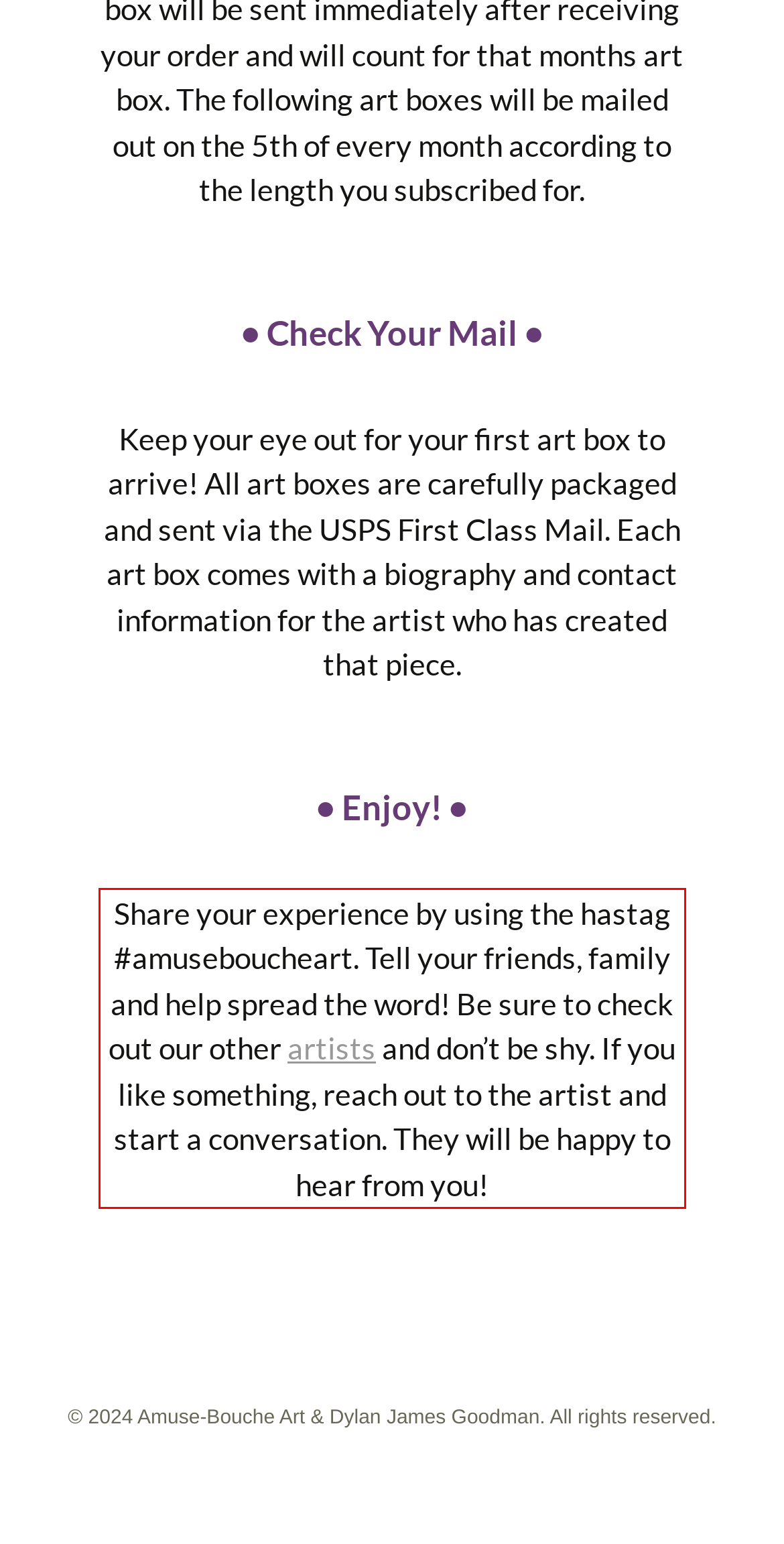Please examine the webpage screenshot and extract the text within the red bounding box using OCR.

Share your experience by using the hastag #amuseboucheart. Tell your friends, family and help spread the word! Be sure to check out our other artists and don’t be shy. If you like something, reach out to the artist and start a conversation. They will be happy to hear from you!